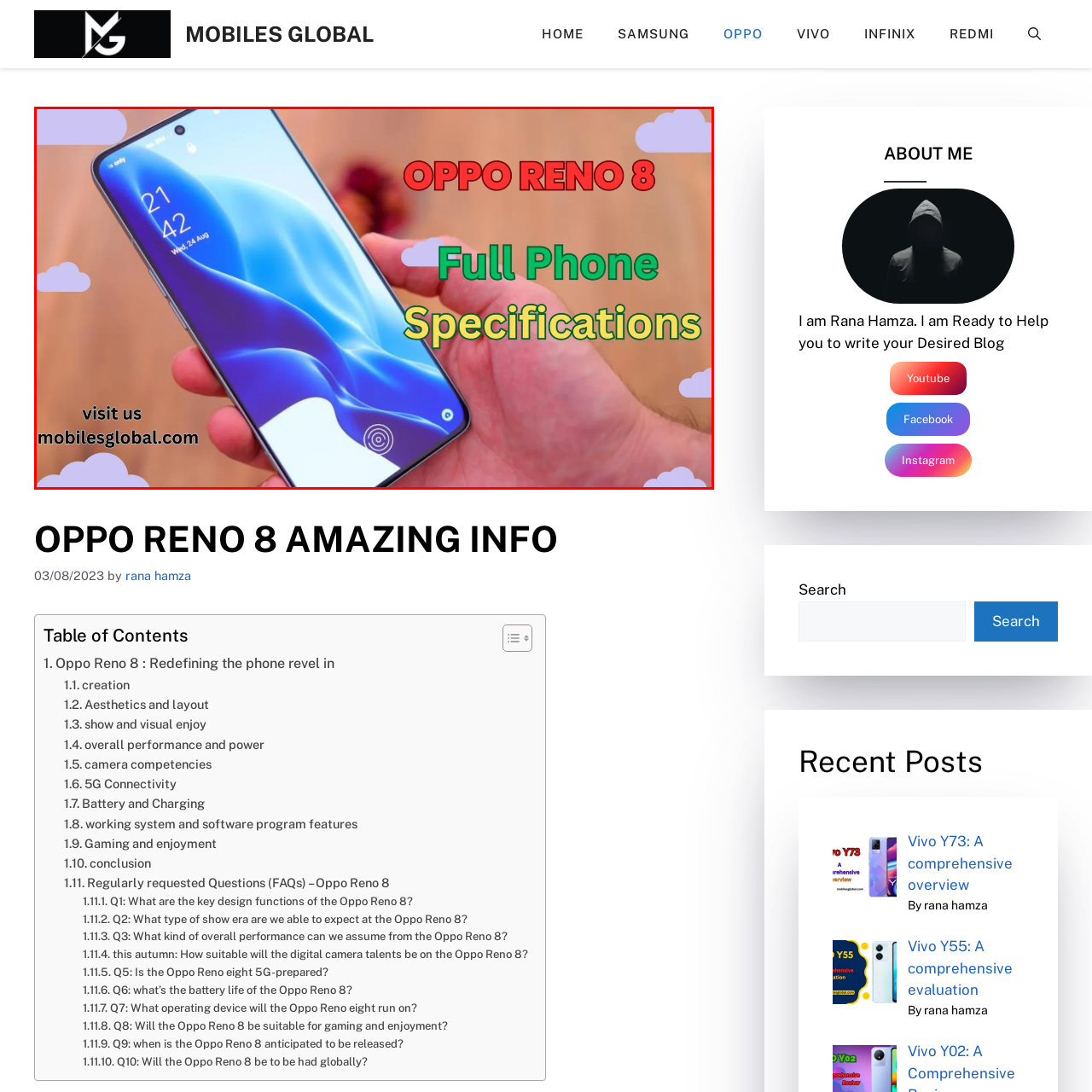What is the color of the text 'OPPO RENO 8'?
Look at the image enclosed by the red bounding box and give a detailed answer using the visual information available in the image.

The answer can be obtained by analyzing the caption, which describes the text 'OPPO RENO 8' as being in red color.